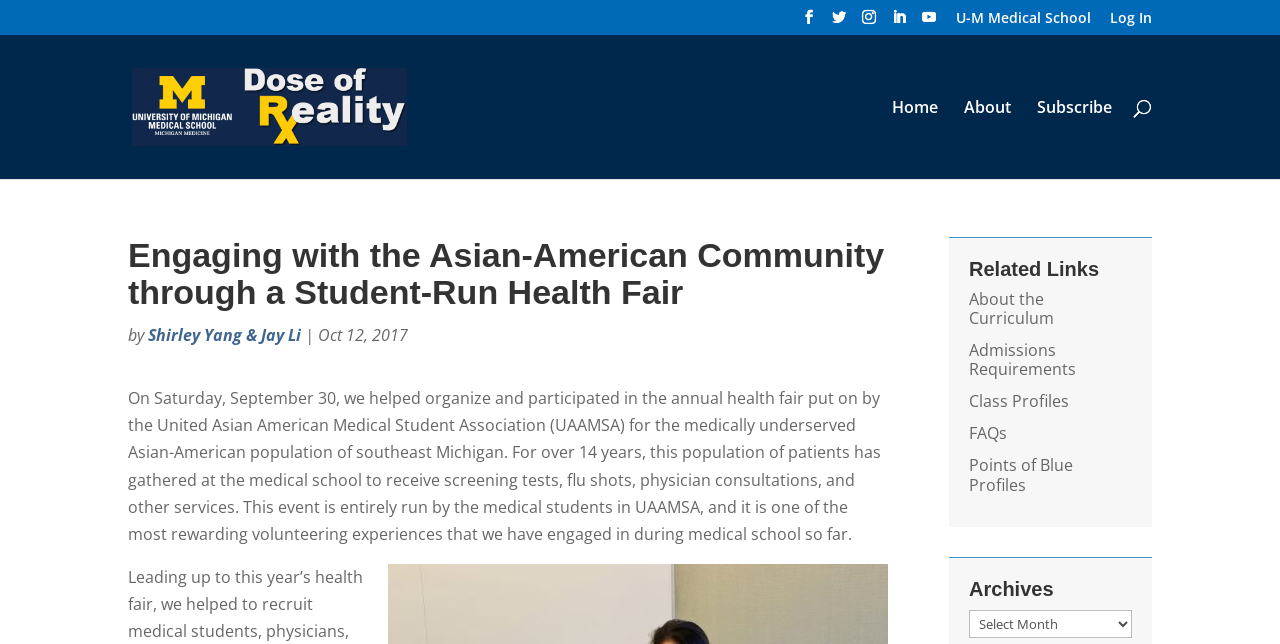Specify the bounding box coordinates of the area to click in order to execute this command: 'Learn more about the Curriculum'. The coordinates should consist of four float numbers ranging from 0 to 1, and should be formatted as [left, top, right, bottom].

[0.757, 0.447, 0.823, 0.511]